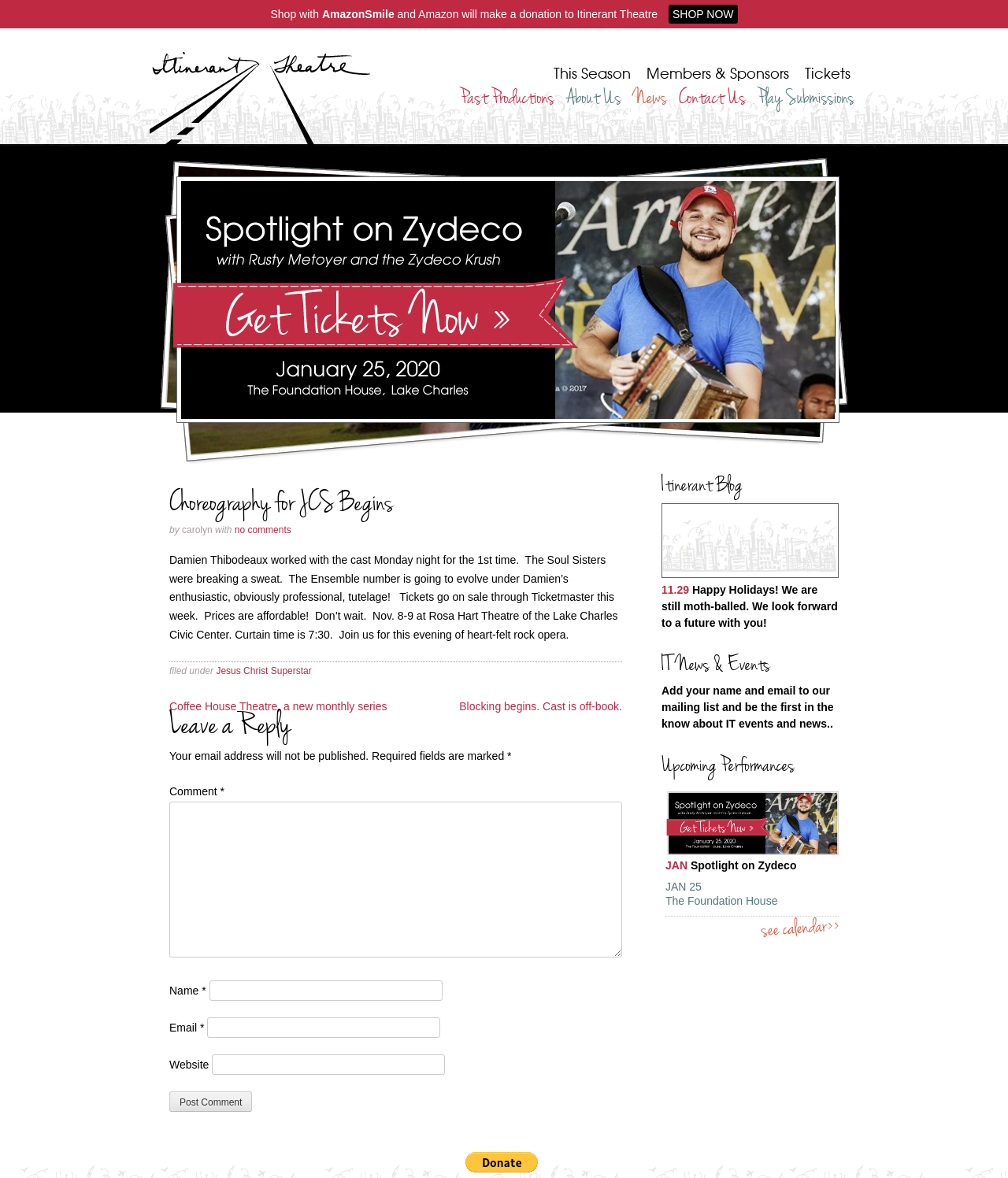What is the name of the theatre company?
Based on the image, provide your answer in one word or phrase.

Itinerant Theatre, Inc